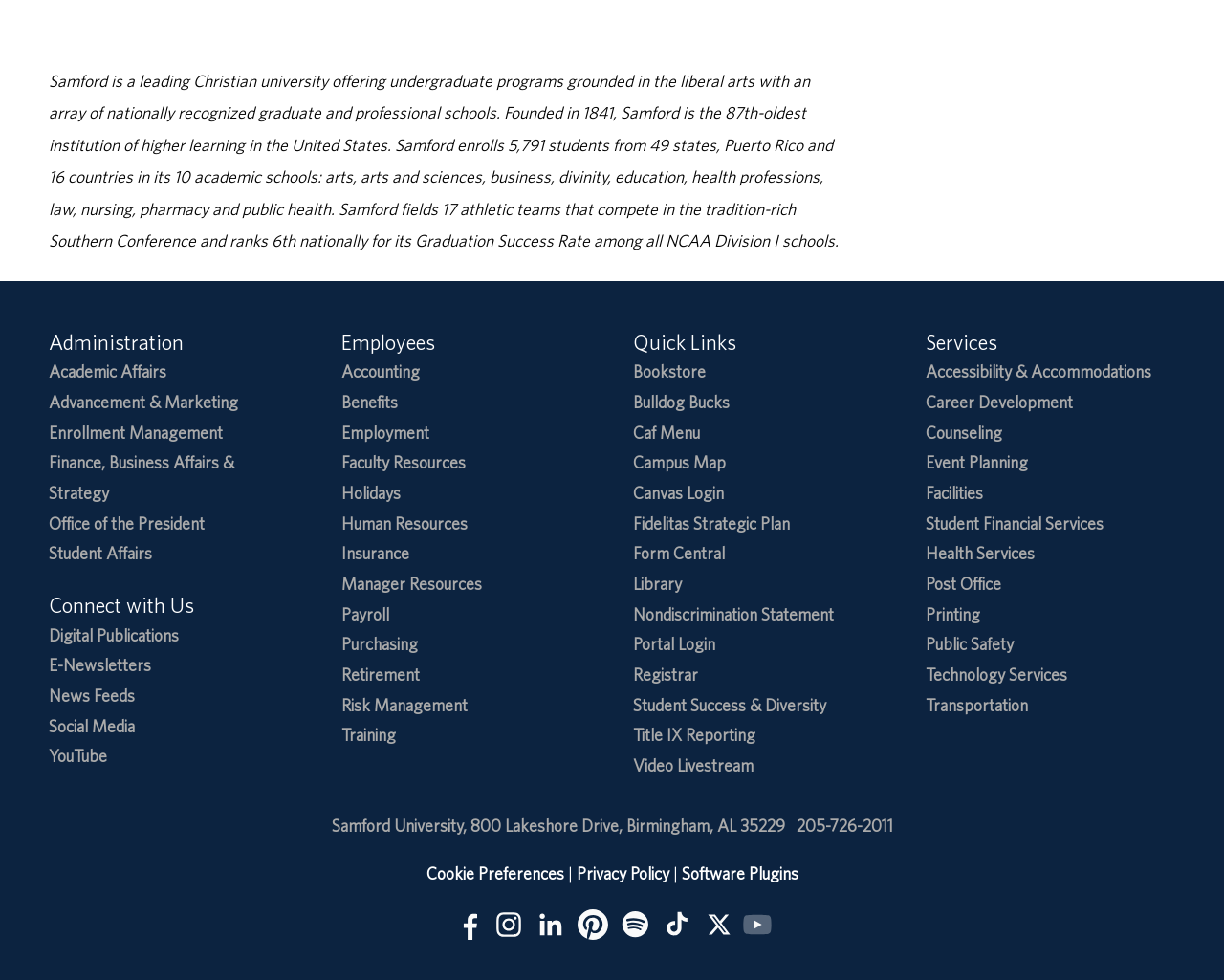Utilize the details in the image to thoroughly answer the following question: What are the academic schools offered by the university?

The webpage mentions that the university has 10 academic schools, which are arts, arts and sciences, business, divinity, education, health professions, law, nursing, pharmacy, and public health.